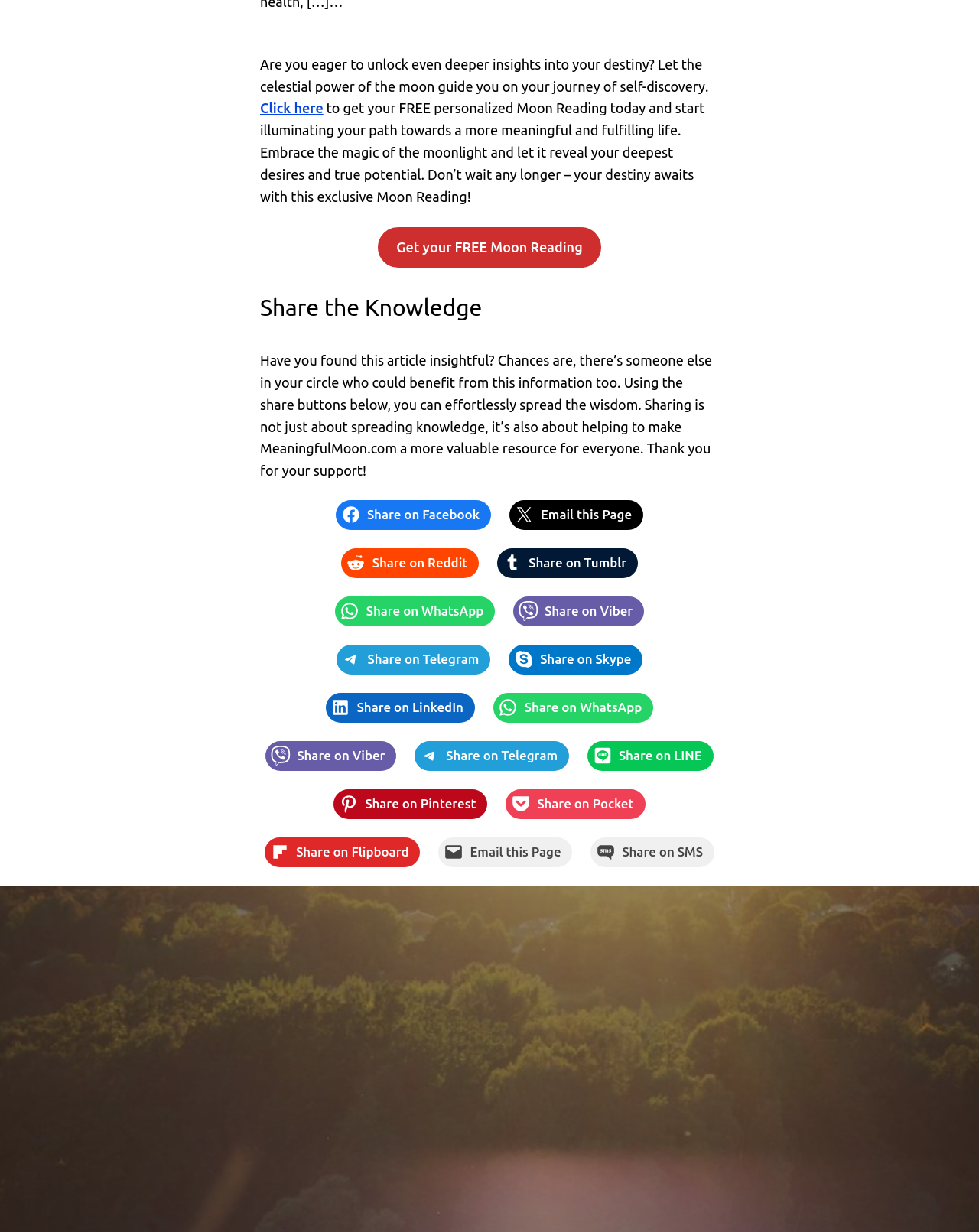What is the purpose of the share buttons?
Kindly give a detailed and elaborate answer to the question.

The purpose of the share buttons is to spread wisdom and help make MeaningfulMoon.com a more valuable resource for everyone, as mentioned in the text 'Sharing is not just about spreading knowledge, it’s also about helping to make MeaningfulMoon.com a more valuable resource for everyone.'